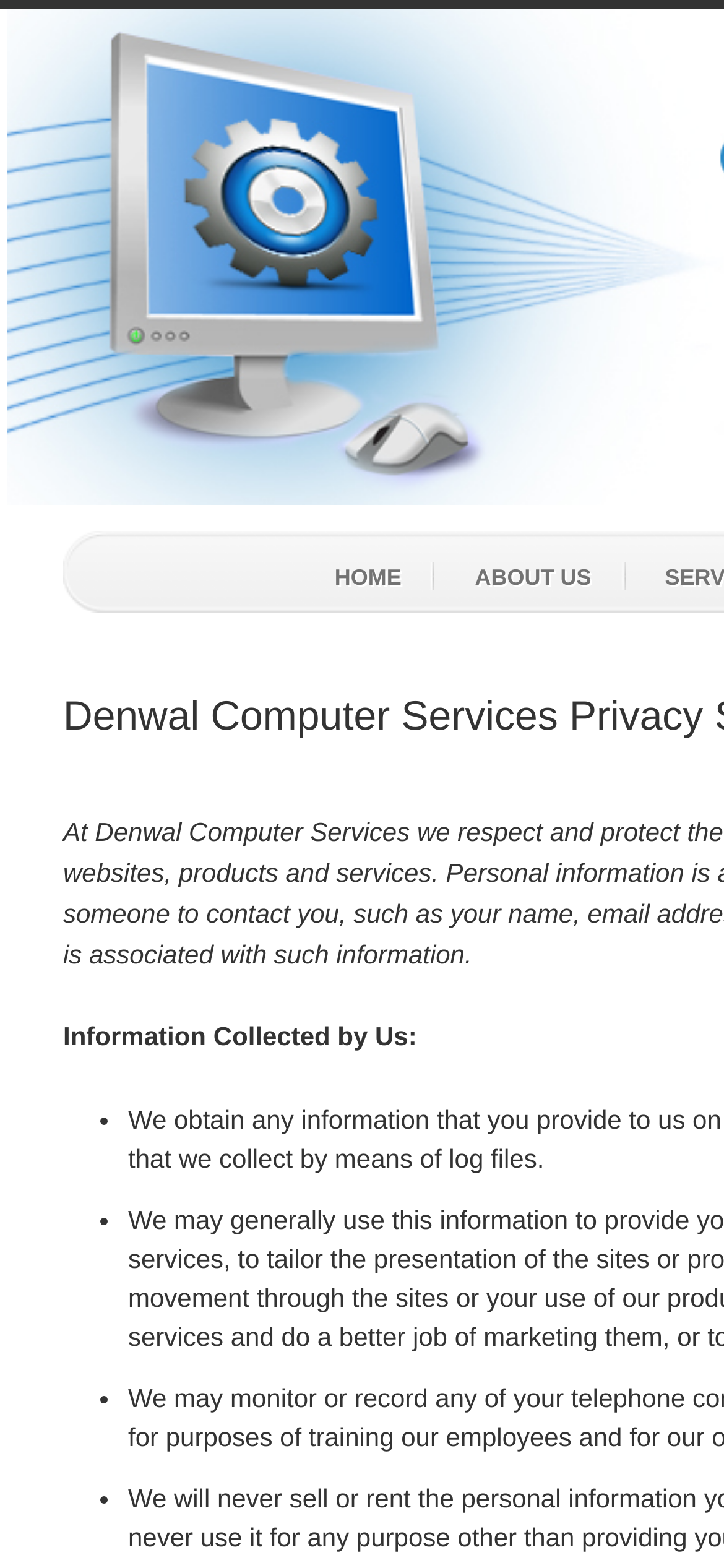Is there a section about the company on the webpage?
Provide a well-explained and detailed answer to the question.

The presence of a link with the text 'ABOUT US' in the top navigation bar suggests that there is a section about the company on the webpage.